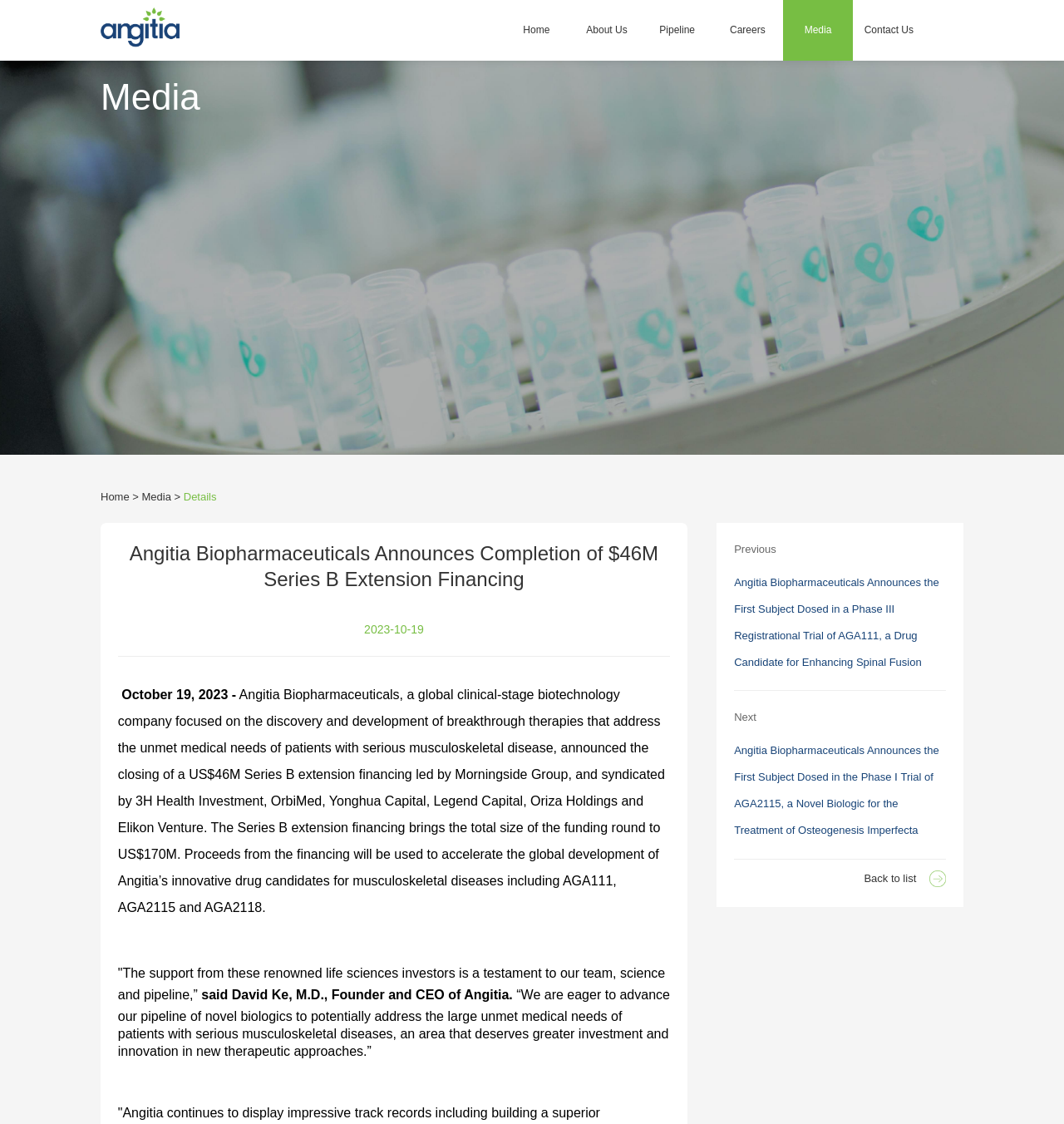Analyze the image and give a detailed response to the question:
How many drug candidates are mentioned?

The webpage mentions 'Angitia’s innovative drug candidates for musculoskeletal diseases including AGA111, AGA2115 and AGA2118', which indicates that there are three drug candidates mentioned: AGA111, AGA2115, and AGA2118.